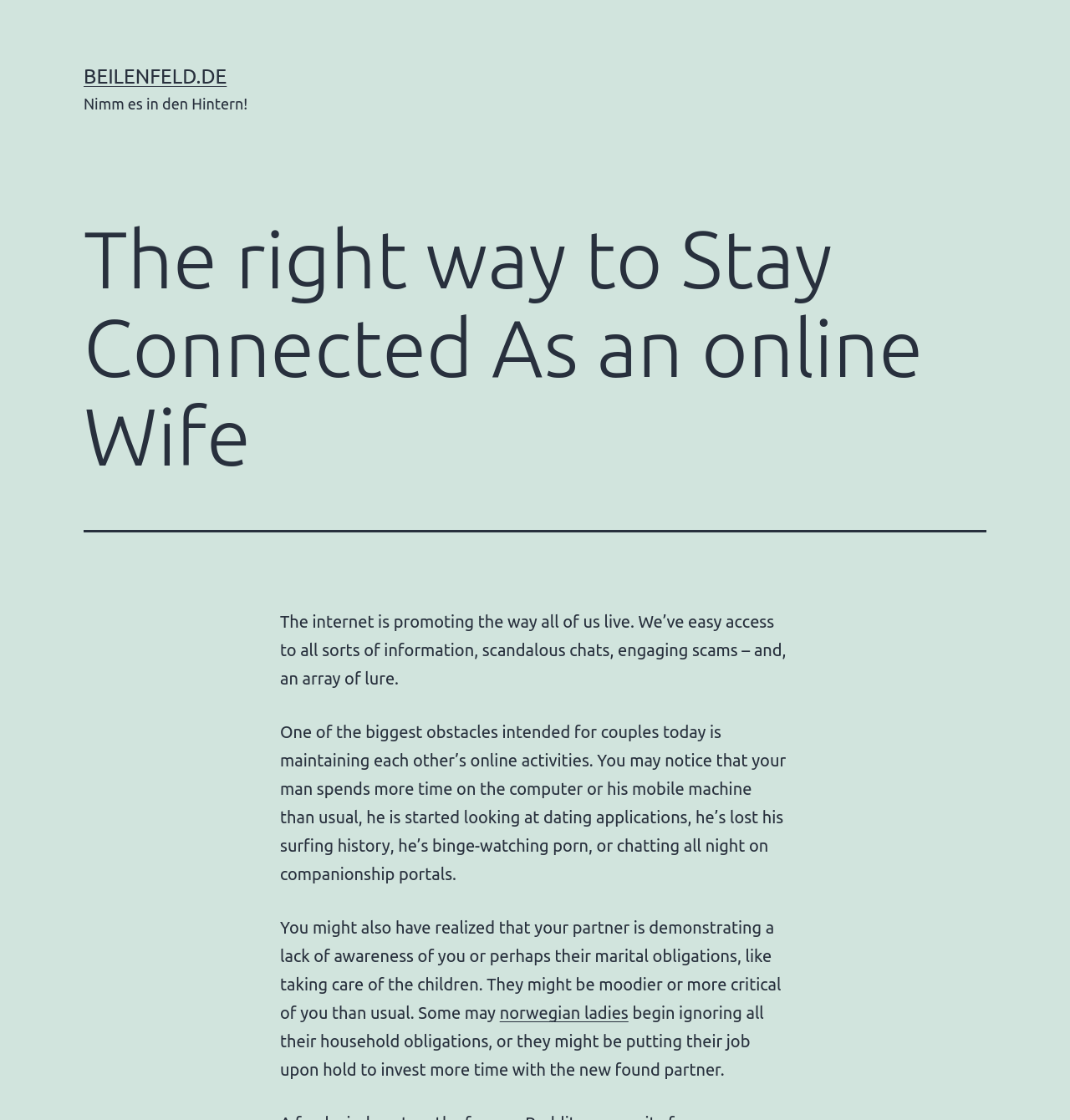What is mentioned as a possible sign of a problem?
Based on the visual information, provide a detailed and comprehensive answer.

According to the webpage, if a partner becomes moodier or more critical than usual, it could be a sign that they are engaging in online activities that are detrimental to the relationship.